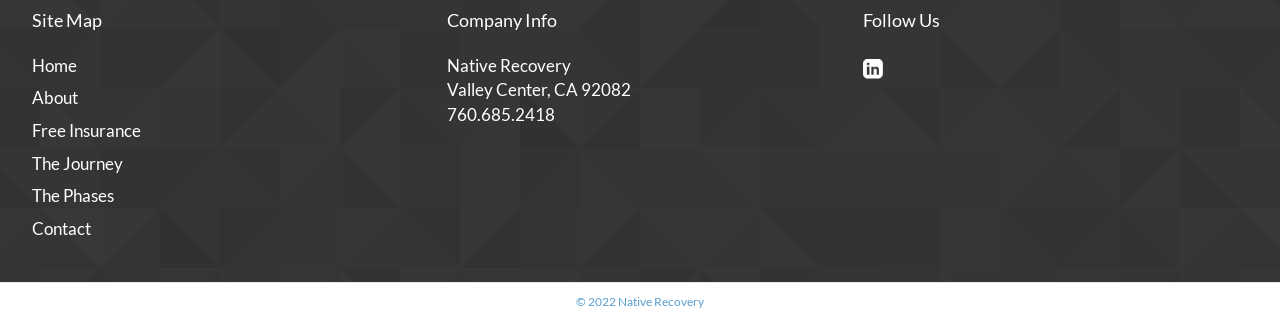How many main sections are on the webpage?
Using the visual information from the image, give a one-word or short-phrase answer.

3